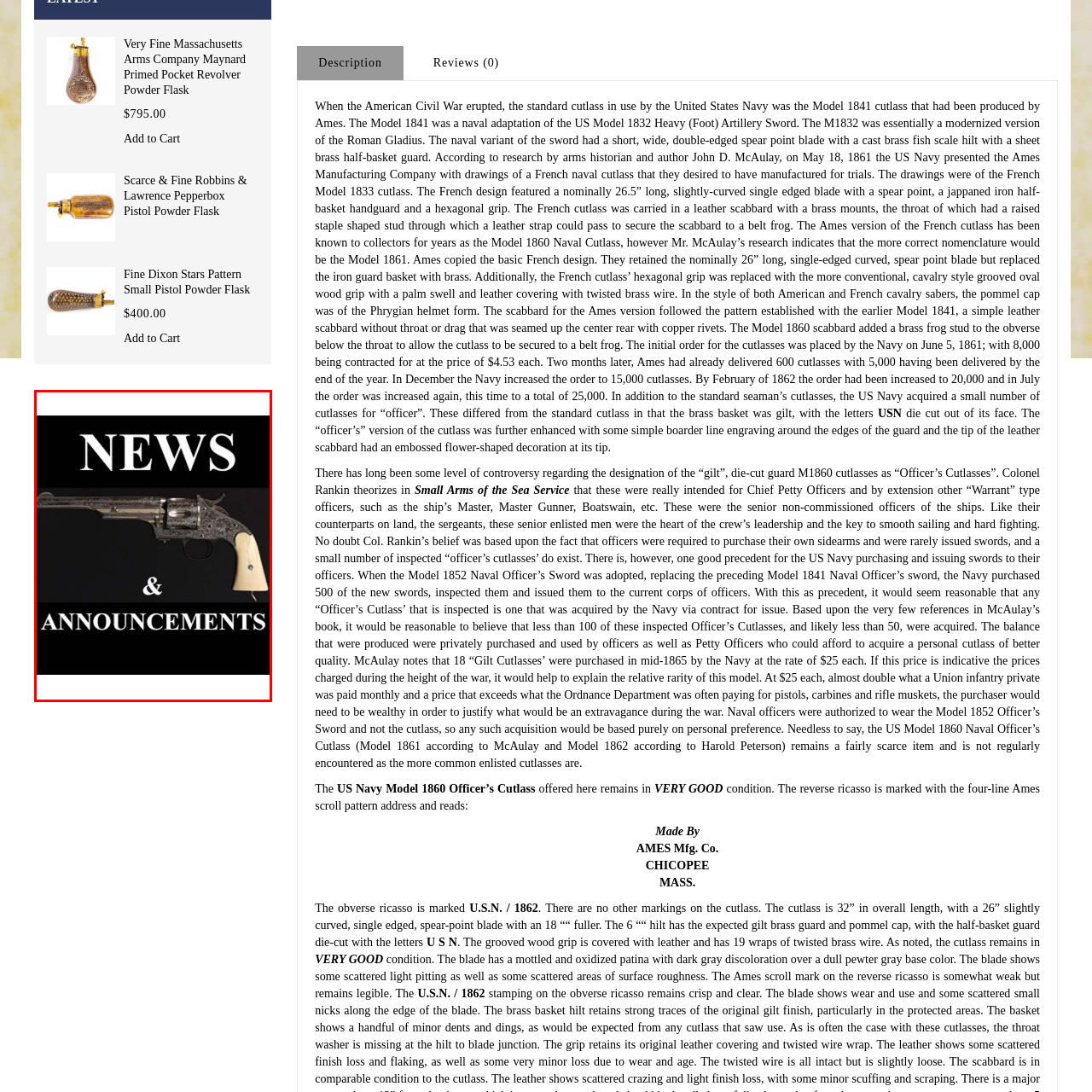Give a detailed account of the scene depicted in the image inside the red rectangle.

The image features a vintage revolver prominently displayed against a stark black background. Above the revolver, the words "NEWS & ANNOUNCEMENTS" are boldly inscribed in white, contrasting sharply with the dark backdrop. This visual presentation is designed to capture attention while highlighting the significance of the revolver itself, likely representing a historical firearm of interest in a collection or auction setting. The intricate detailing of the revolver is visible, showcasing its craftsmanship and historical value. This image serves as an announcement for noteworthy updates or items related to collectible firearms, inviting viewers to engage with the topic at hand.